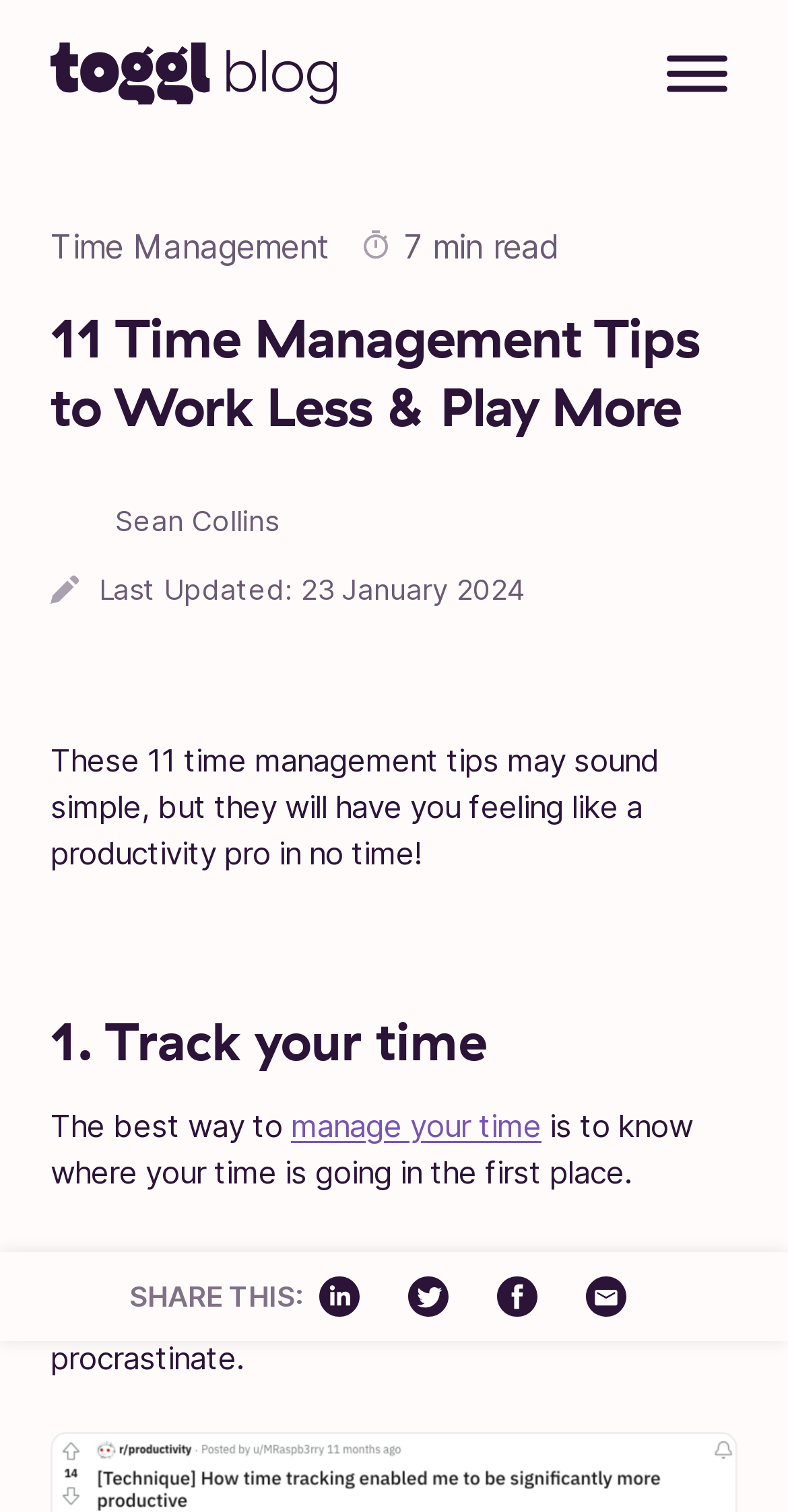Provide the bounding box coordinates of the HTML element this sentence describes: "parent_node: SHARE THIS: aria-label="11%20Time%20Management%20Tips%20to%20Work%20Less%20&%20Play%20More" title="11%20Time%20Management%20Tips%20to%20Work%20Less%20&%20Play%20More"". The bounding box coordinates consist of four float numbers between 0 and 1, i.e., [left, top, right, bottom].

[0.405, 0.844, 0.497, 0.871]